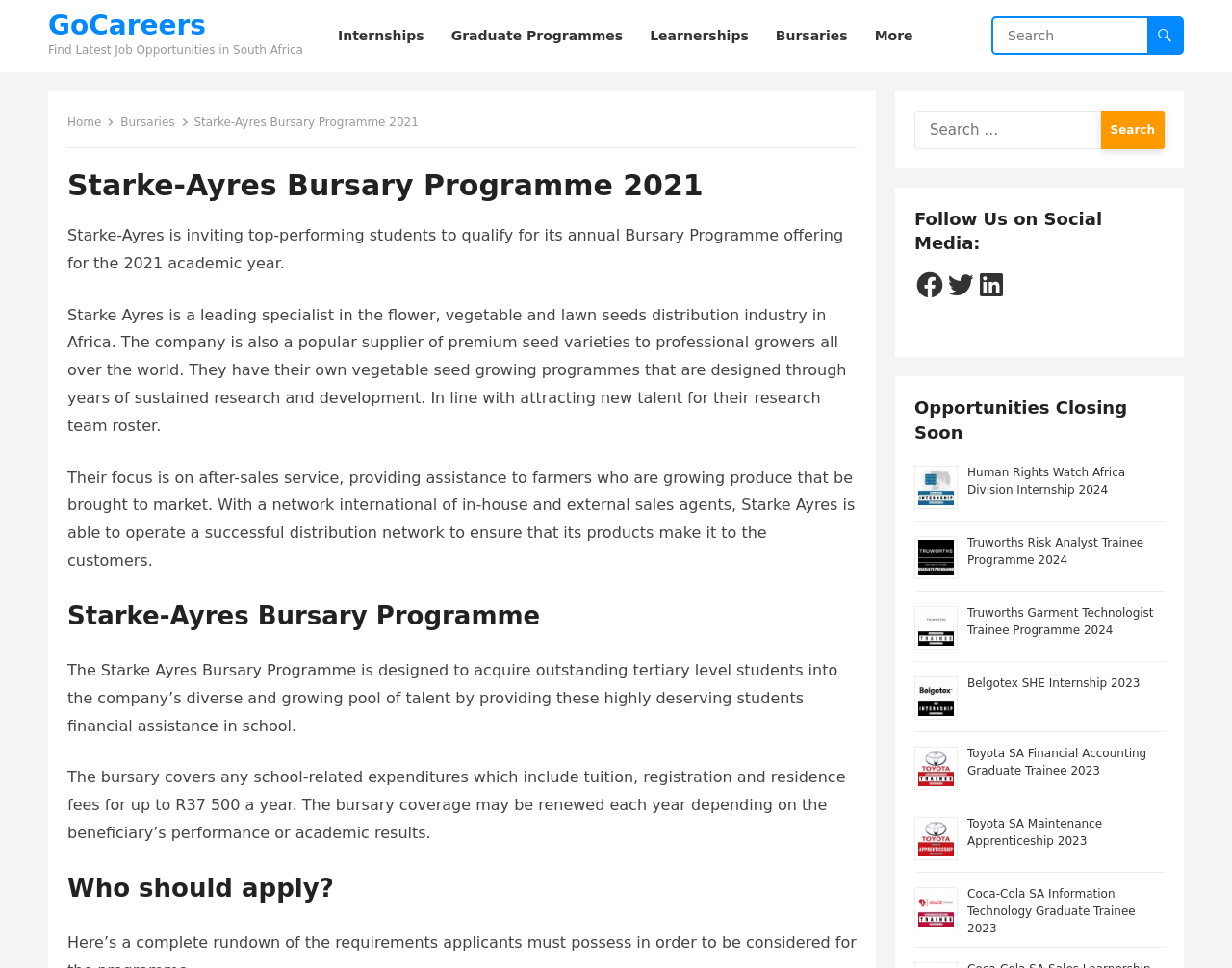Answer in one word or a short phrase: 
What is the maximum amount covered by the bursary per year?

R37 500